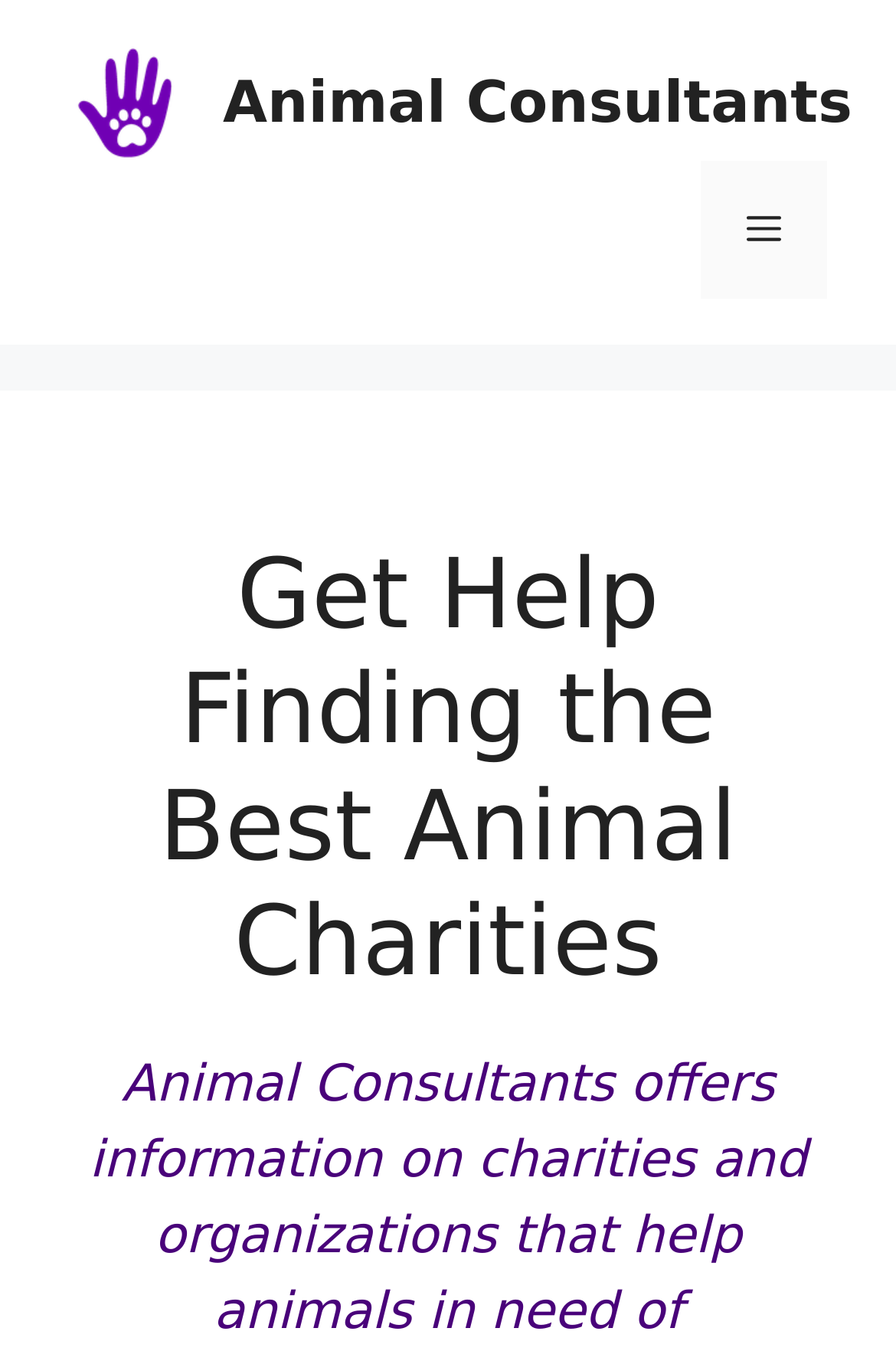What is the layout of the webpage's banner section?
Examine the webpage screenshot and provide an in-depth answer to the question.

The banner section has a bounding box with coordinates [0.0, 0.0, 1.0, 0.255], indicating that it spans the full width of the page (from 0.0 to 1.0) and takes up a portion of the top section (from 0.0 to 0.255).